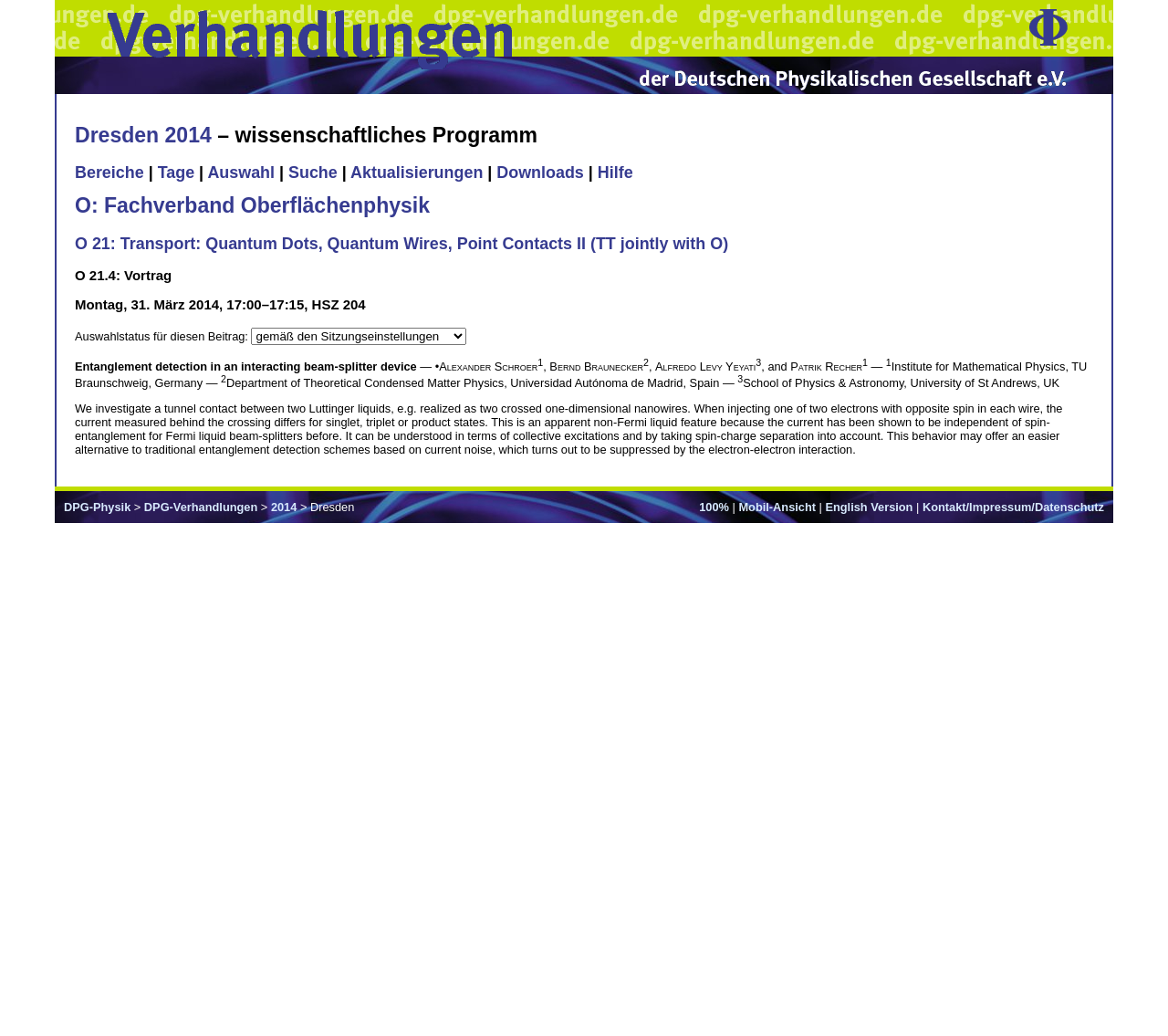Locate the bounding box coordinates of the area to click to fulfill this instruction: "Click on the link to Dresden 2014". The bounding box should be presented as four float numbers between 0 and 1, in the order [left, top, right, bottom].

[0.064, 0.119, 0.181, 0.141]